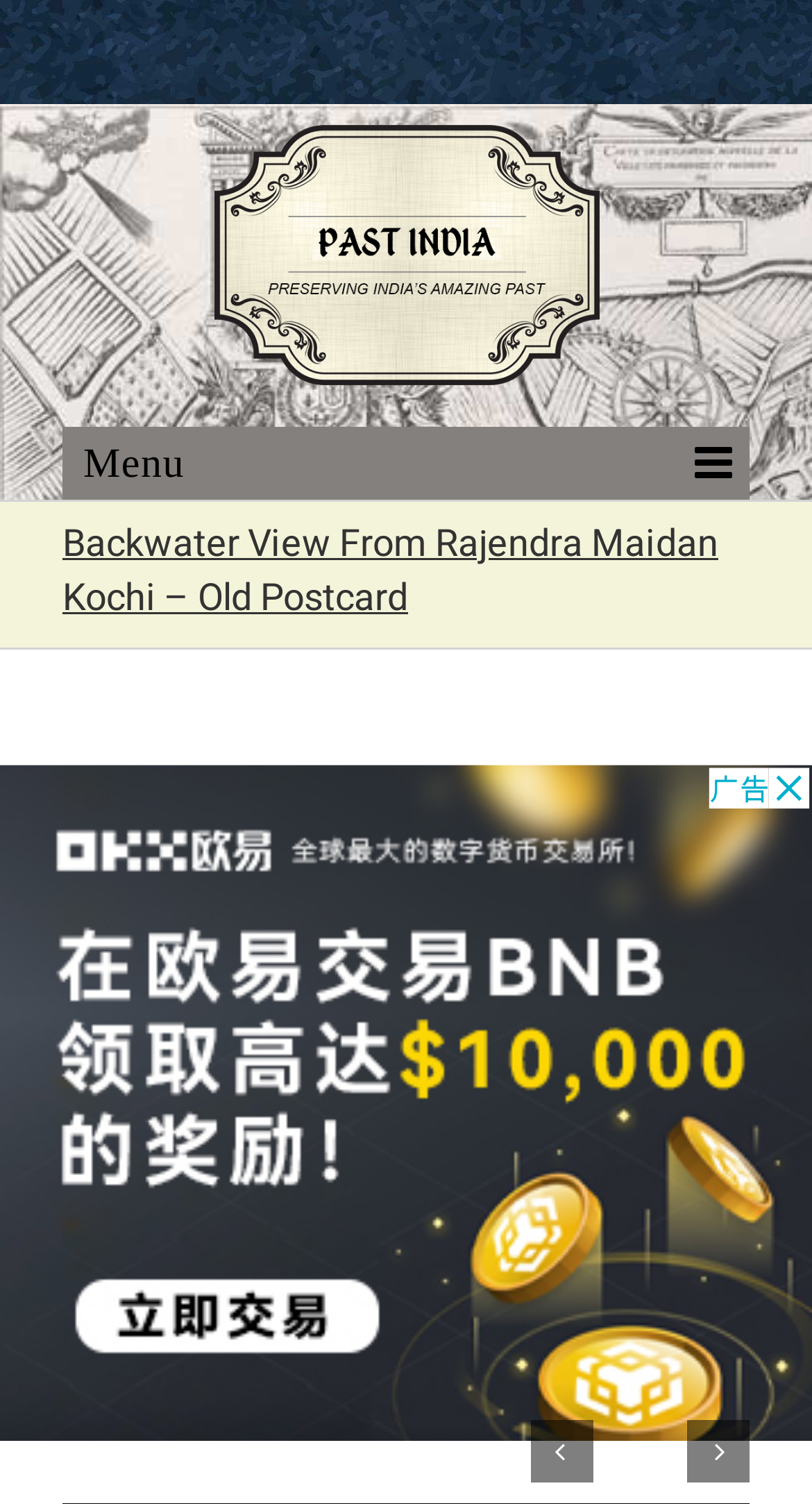Respond concisely with one word or phrase to the following query:
What is the logo of the website?

Past-India Logo